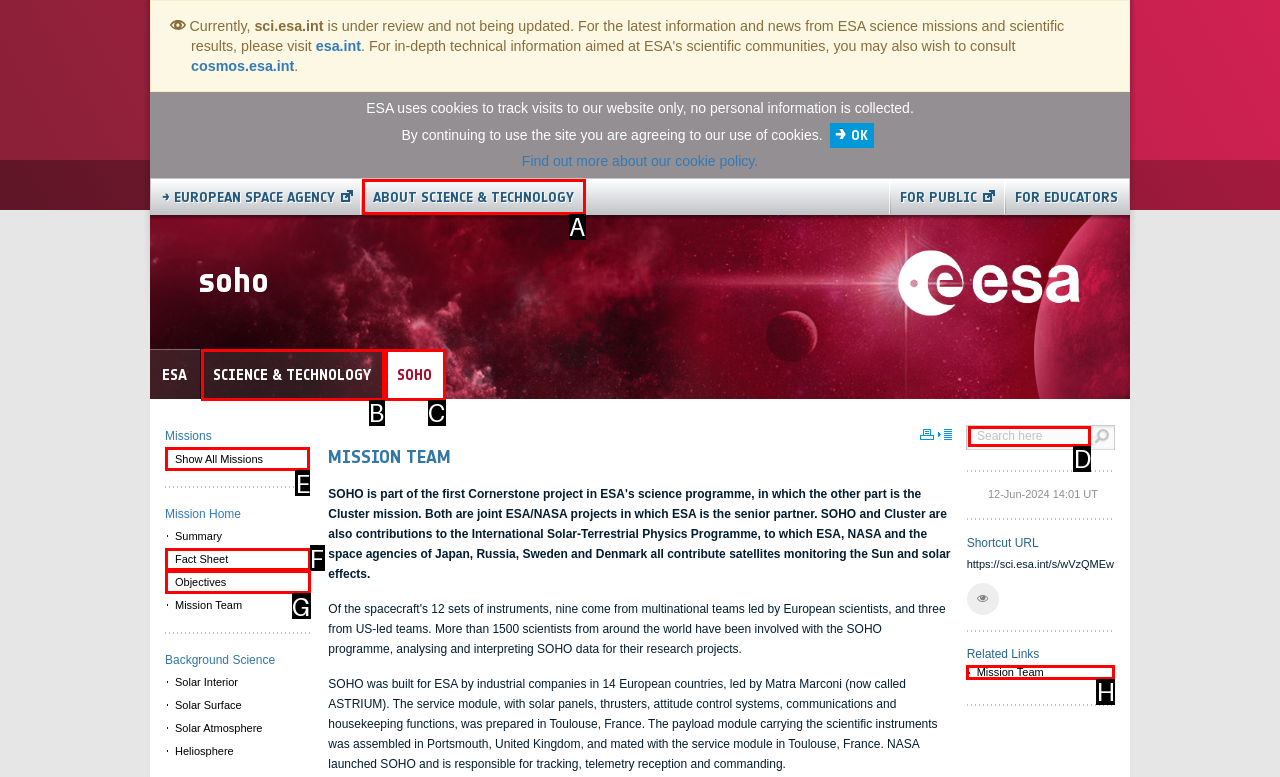Identify the letter of the UI element you should interact with to perform the task: Click the Show All Missions link
Reply with the appropriate letter of the option.

E